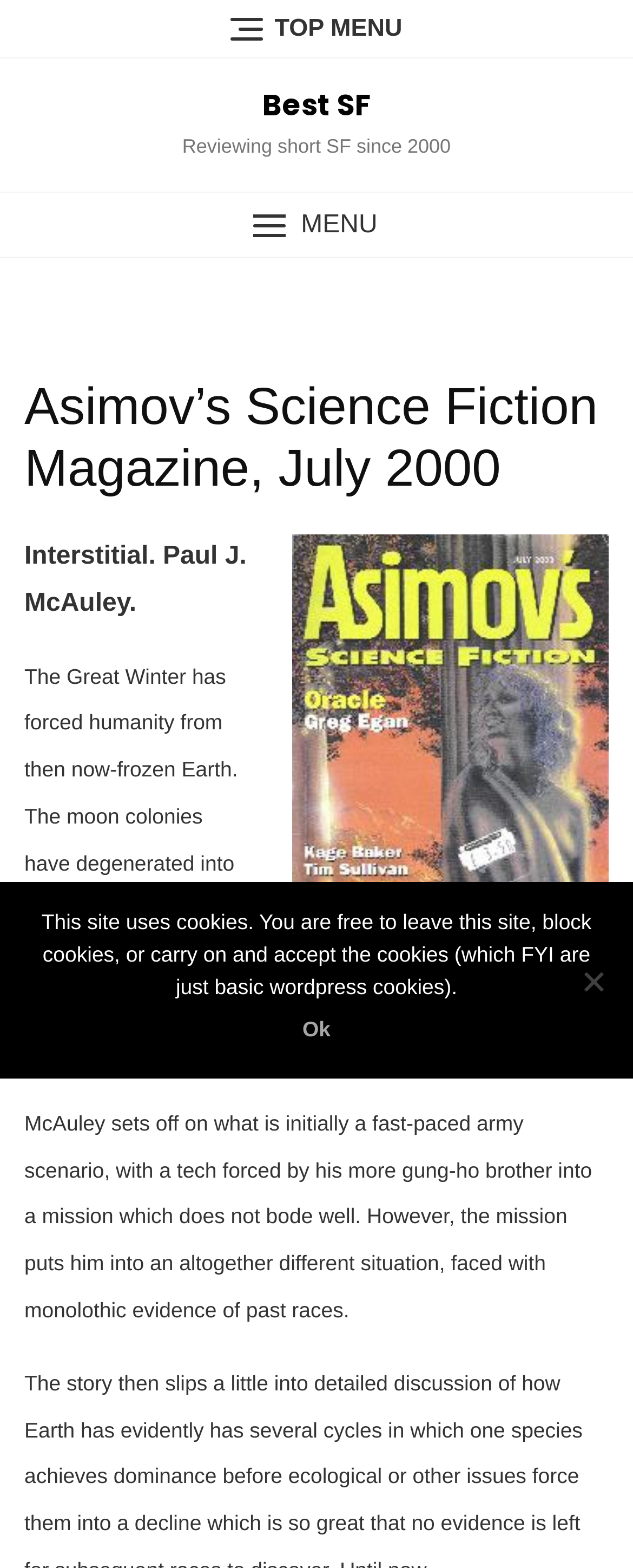What is the topic of the reviewed book?
Answer the question with a thorough and detailed explanation.

I found the answer by looking at the static text element inside the main heading, which contains the text 'The Great Winter has forced humanity from then now-frozen Earth...'. The topic of the reviewed book is related to 'The Great Winter'.